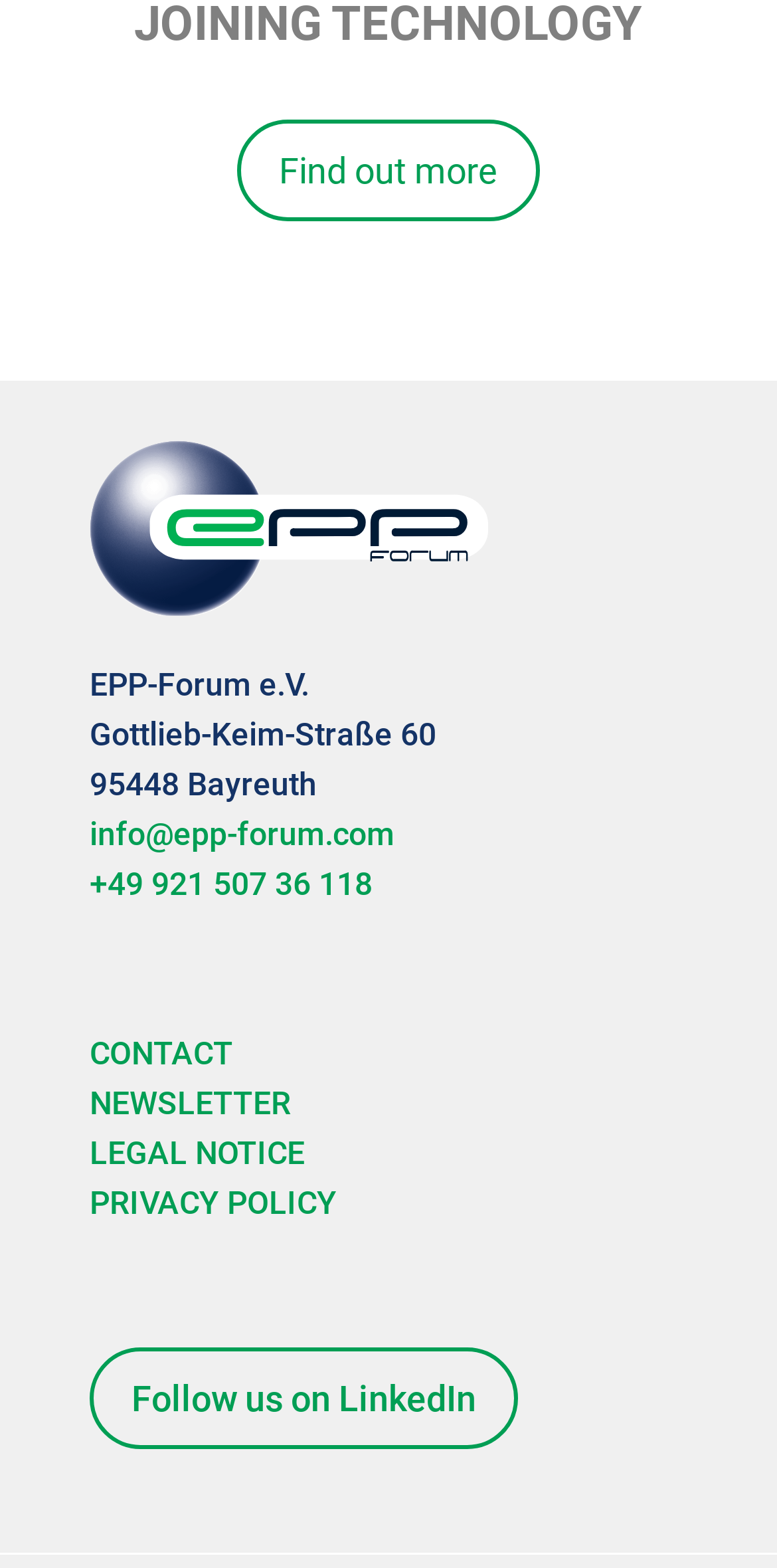Please give a one-word or short phrase response to the following question: 
What is the address of the organization?

Gottlieb-Keim-Straße 60, 95448 Bayreuth